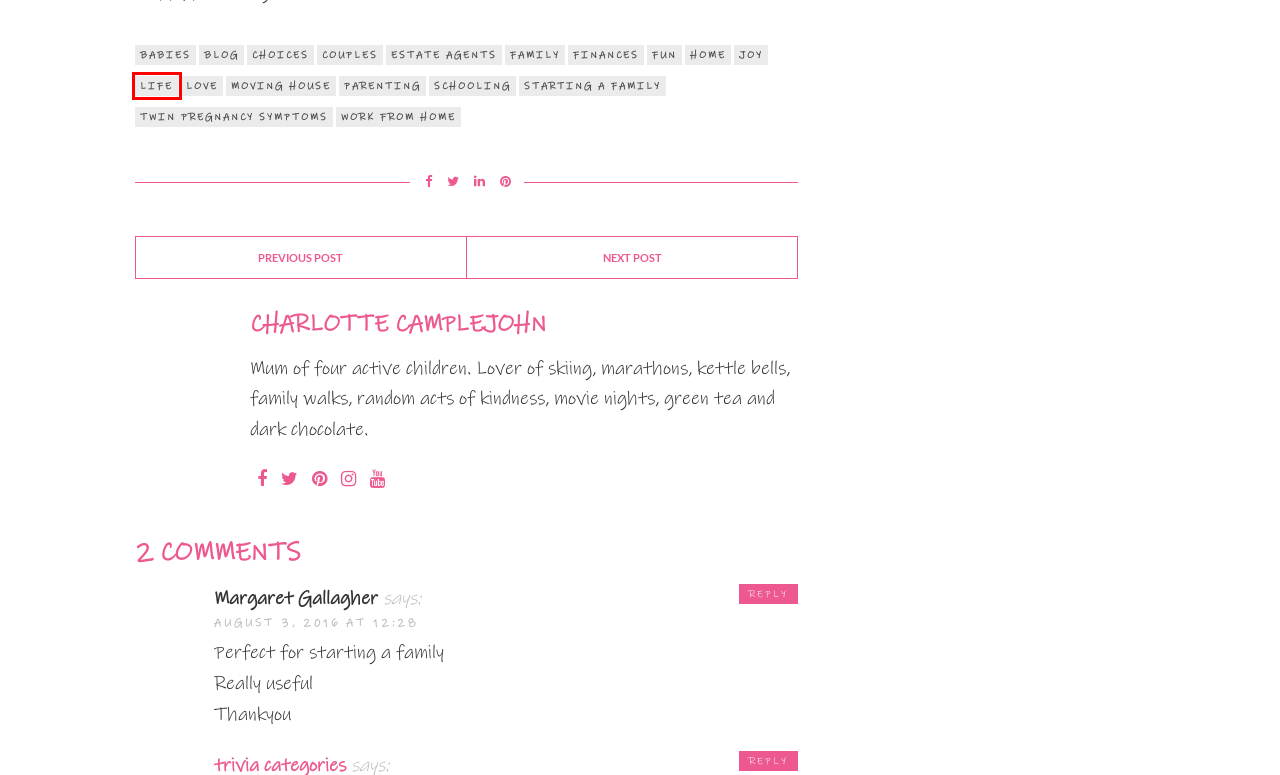You are given a screenshot of a webpage with a red rectangle bounding box around an element. Choose the best webpage description that matches the page after clicking the element in the bounding box. Here are the candidates:
A. joy Archives - Mummy Fever
B. love Archives - Mummy Fever
C. life Archives - Mummy Fever
D. family Archives - Mummy Fever
E. choices Archives - Mummy Fever
F. fun Archives - Mummy Fever
G. work from home Archives - Mummy Fever
H. babies Archives - Mummy Fever

C